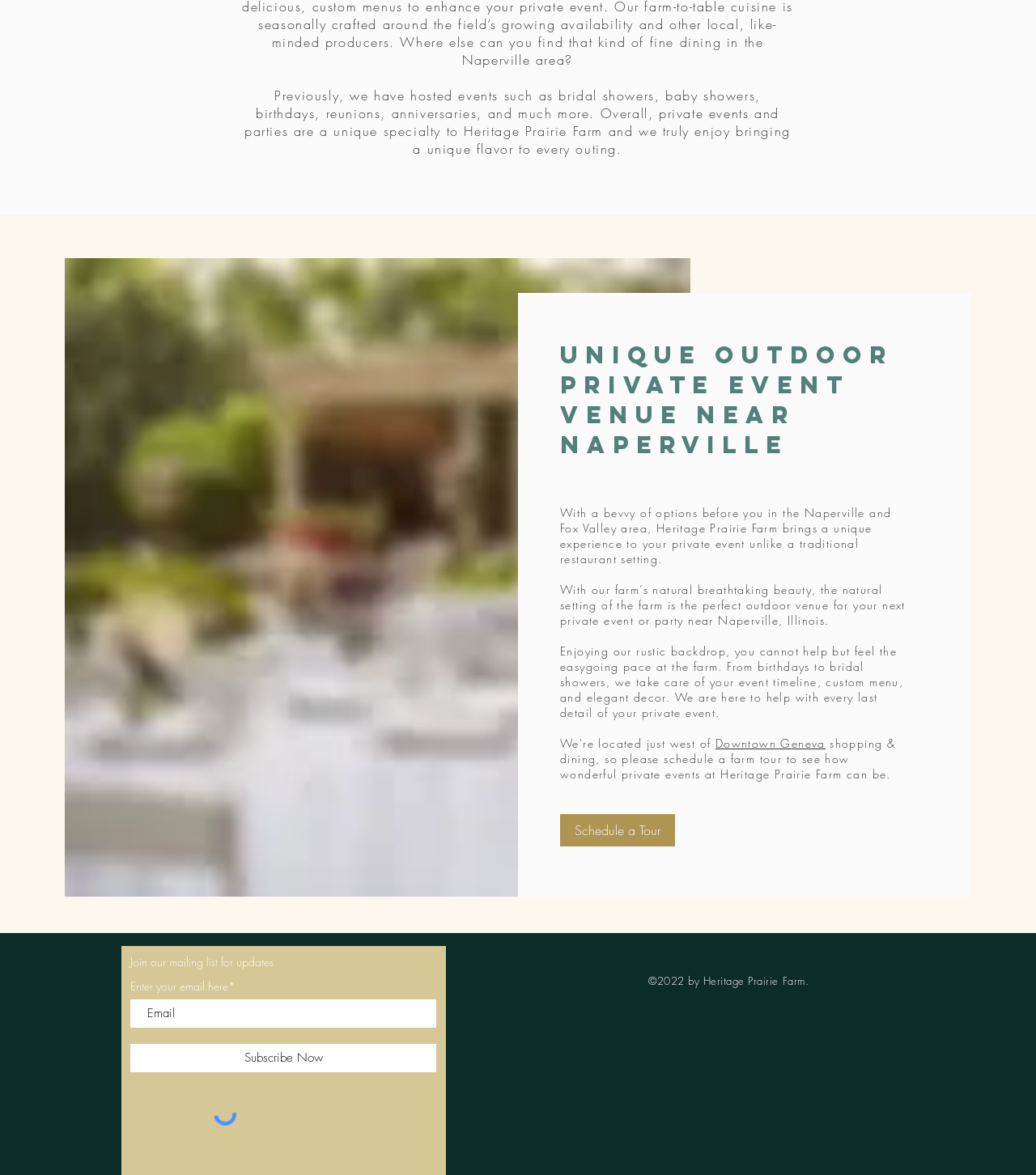Analyze the image and provide a detailed answer to the question: What is the location of the 'Subscribe Now' button?

The 'Subscribe Now' button is located at the bottom left of the webpage, as indicated by its bounding box coordinates [0.126, 0.888, 0.421, 0.912]. This suggests that it is part of a mailing list subscription form.